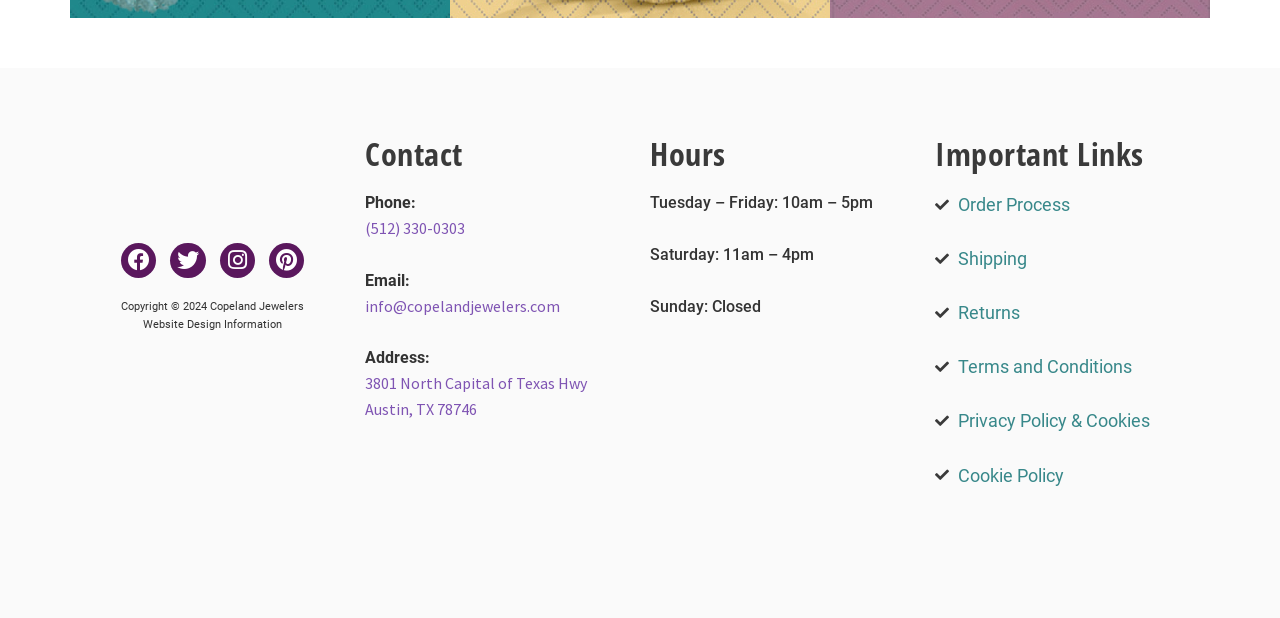Look at the image and give a detailed response to the following question: What is the address of the jewelers?

The 'Address:' section under the 'Contact' heading has a link with the address '3801 North Capital of Texas Hwy Austin, TX 78746', which is the physical address of the jewelers.